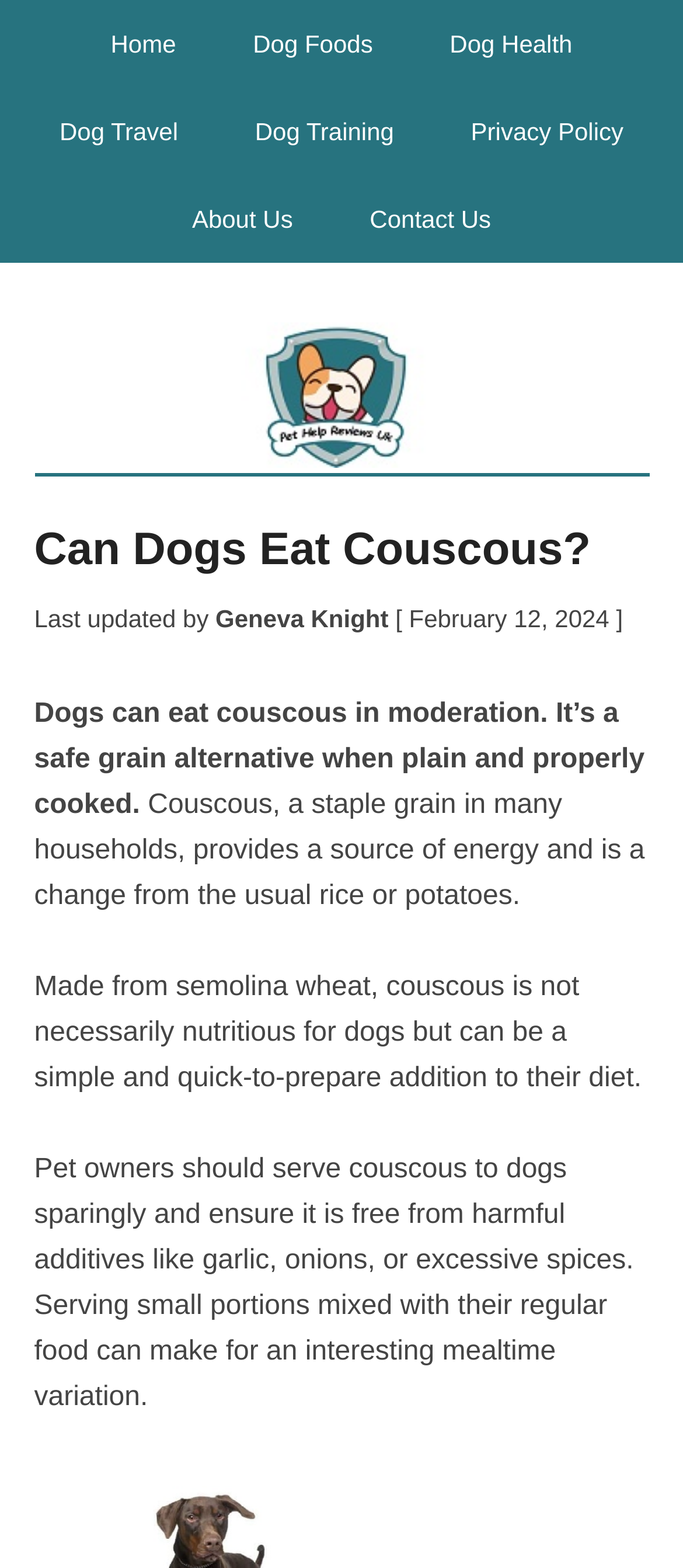Please identify the bounding box coordinates of the clickable element to fulfill the following instruction: "contact us". The coordinates should be four float numbers between 0 and 1, i.e., [left, top, right, bottom].

[0.49, 0.112, 0.77, 0.168]